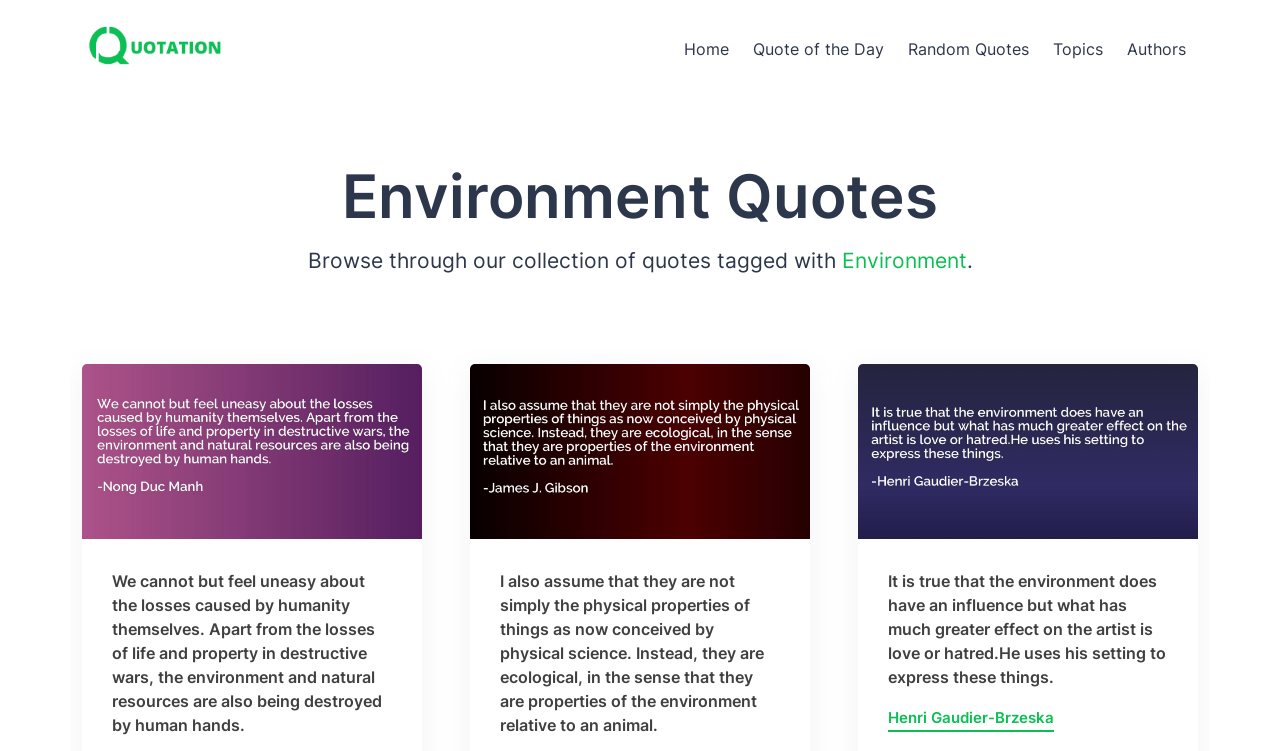Give an extensive and precise description of the webpage.

The webpage is about Environment Quotes, as indicated by the title. At the top left, there is a Quotation.io logo, which is an image. Below the logo, there is a heading that reads "Environment Quotes". 

To the right of the logo, there are five buttons in a row, labeled "Home", "Quote of the Day", "Random Quotes", "Topics", and "Authors". 

Below the buttons and the heading, there is a paragraph of text that reads "Browse through our collection of quotes tagged with" followed by a period. 

The main content of the webpage consists of a list of quotes related to the environment. Each quote is presented as a link, and some of them have accompanying images. The quotes are arranged vertically, with the first quote starting from the top left, and subsequent quotes appearing below it. 

The quotes are from various authors, and the authors' names are also presented as links. The quotes and authors' names are arranged in a single column, with no clear separation between them.